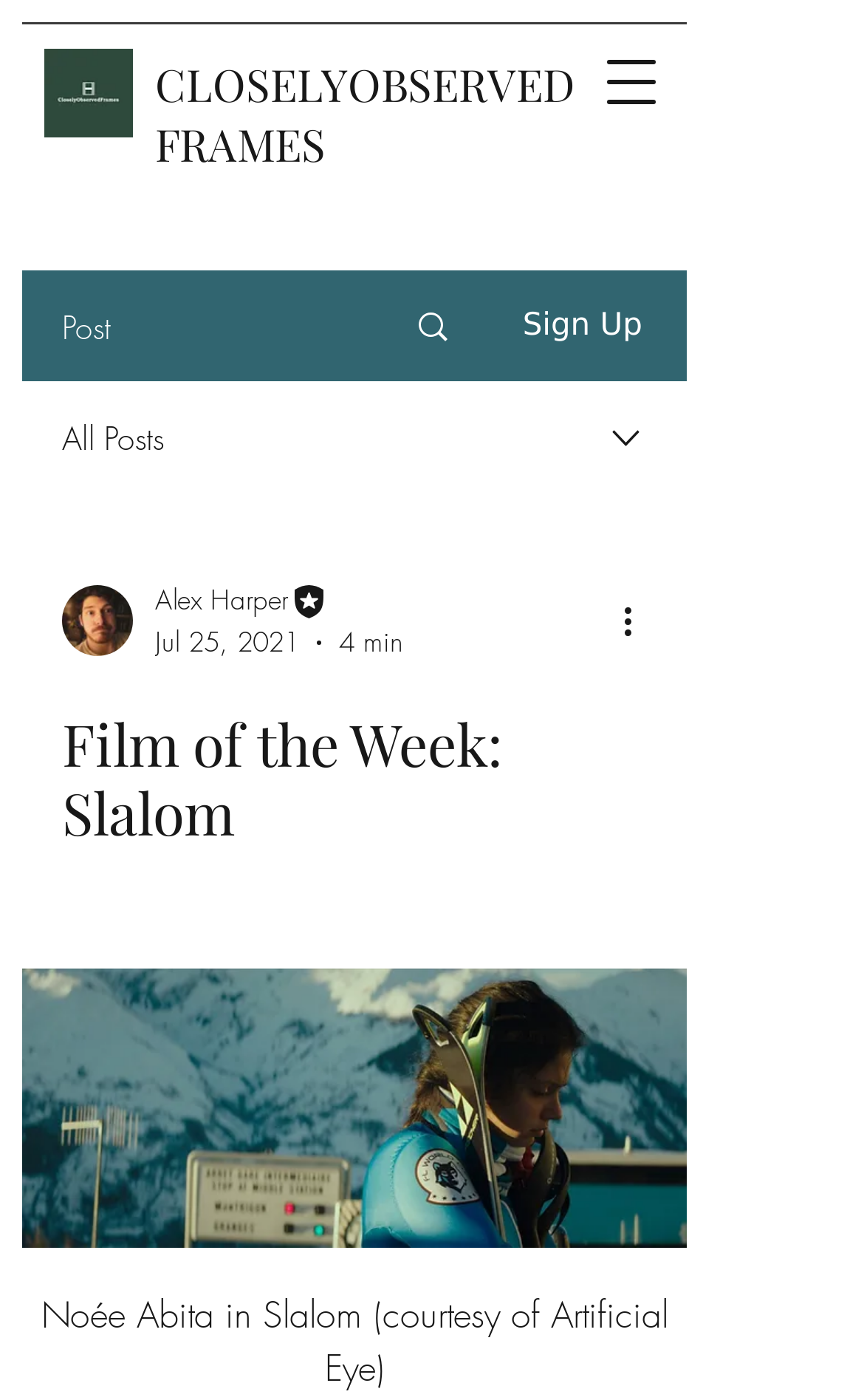Please give a succinct answer to the question in one word or phrase:
What is the date of the post?

Jul 25, 2021